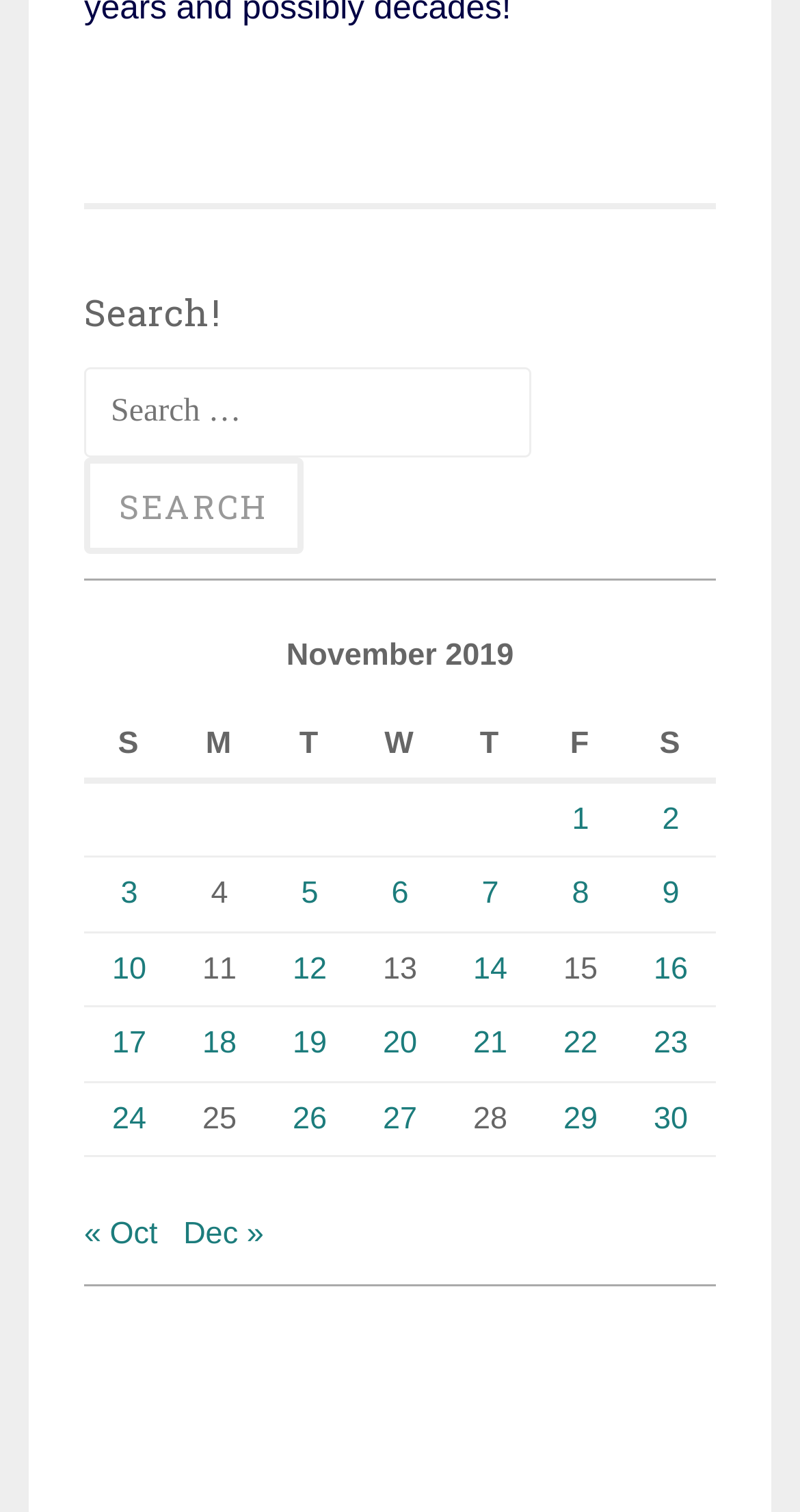Show me the bounding box coordinates of the clickable region to achieve the task as per the instruction: "Click on Search button".

[0.105, 0.302, 0.379, 0.366]